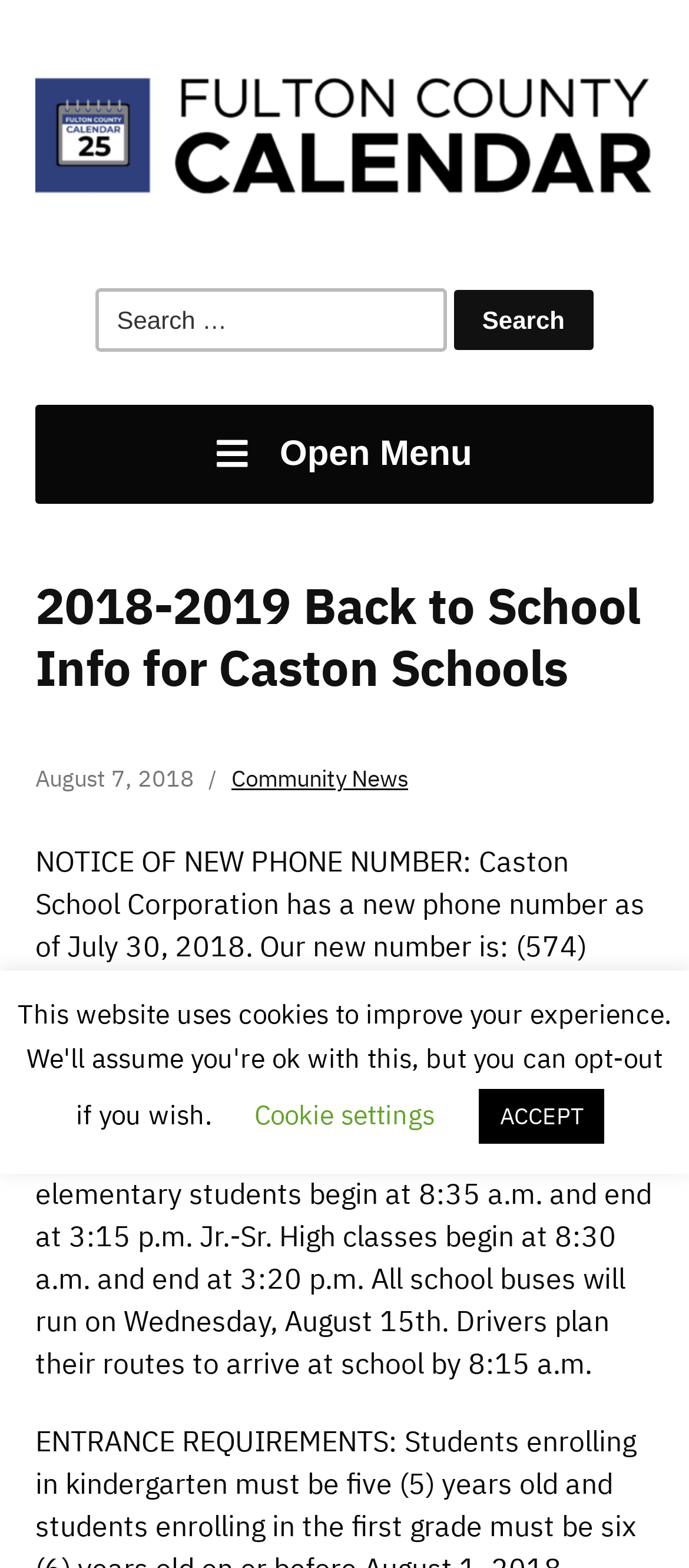Please give a concise answer to this question using a single word or phrase: 
How many links are there on the webpage?

3